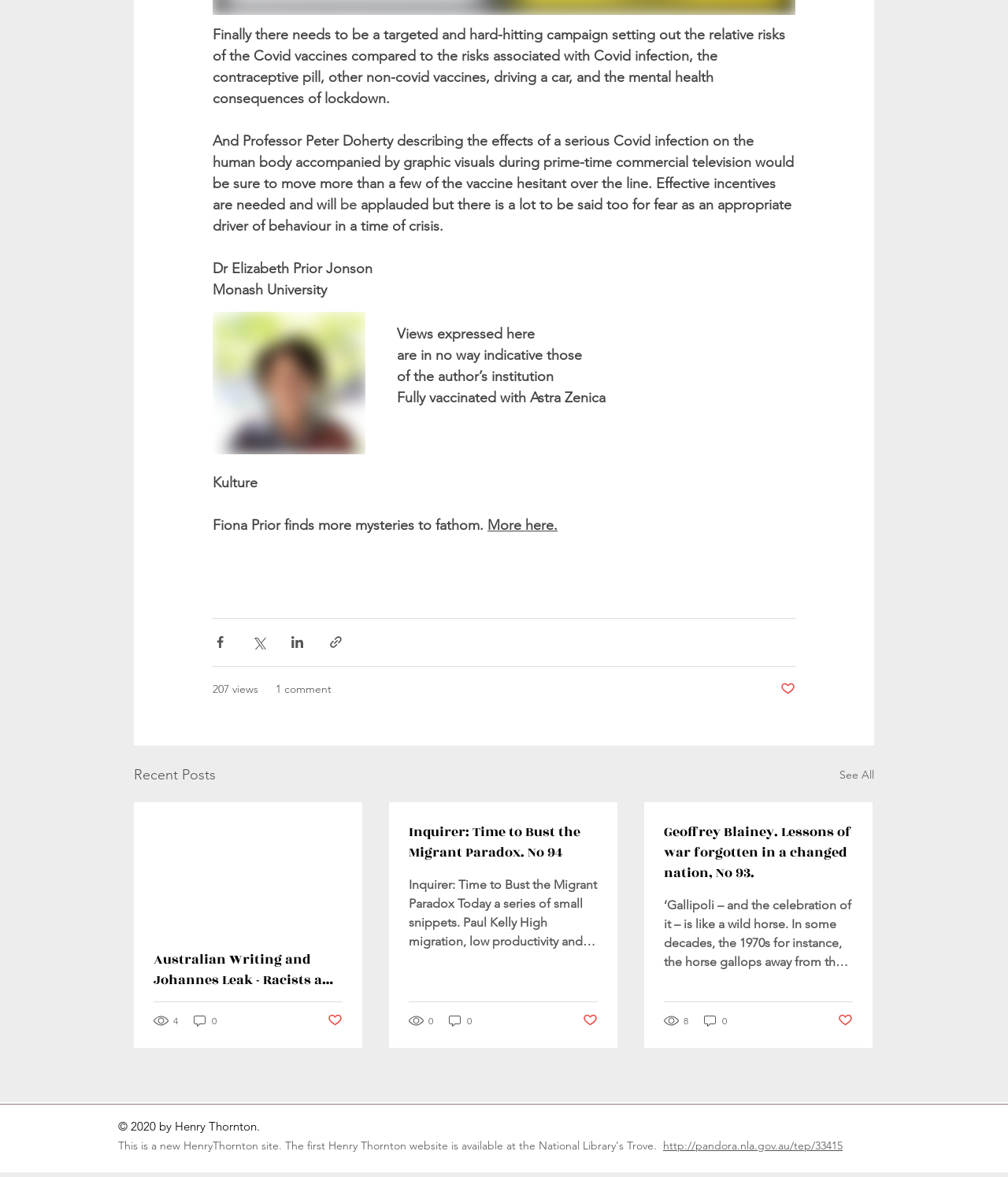For the element described, predict the bounding box coordinates as (top-left x, top-left y, bottom-right x, bottom-right y). All values should be between 0 and 1. Element description: 8

[0.659, 0.861, 0.684, 0.874]